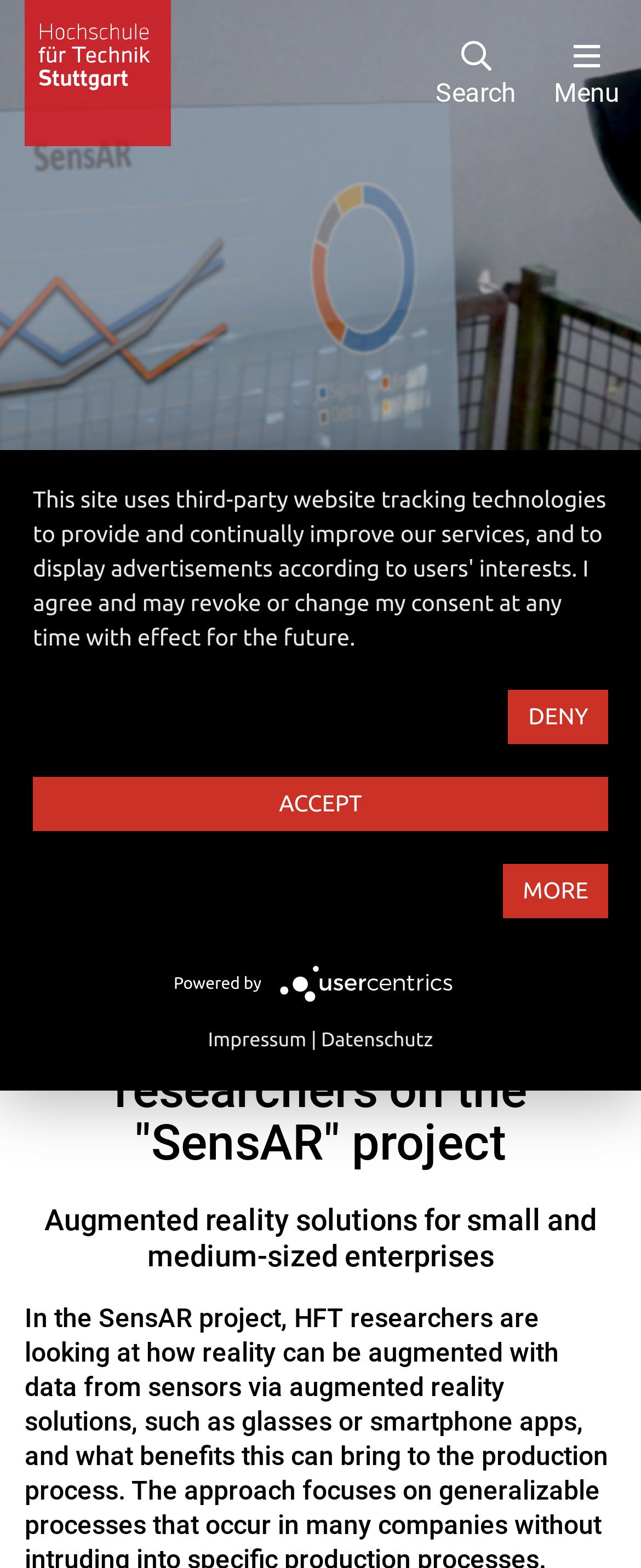Respond to the question below with a single word or phrase: How many buttons are in the cookie consent section?

3